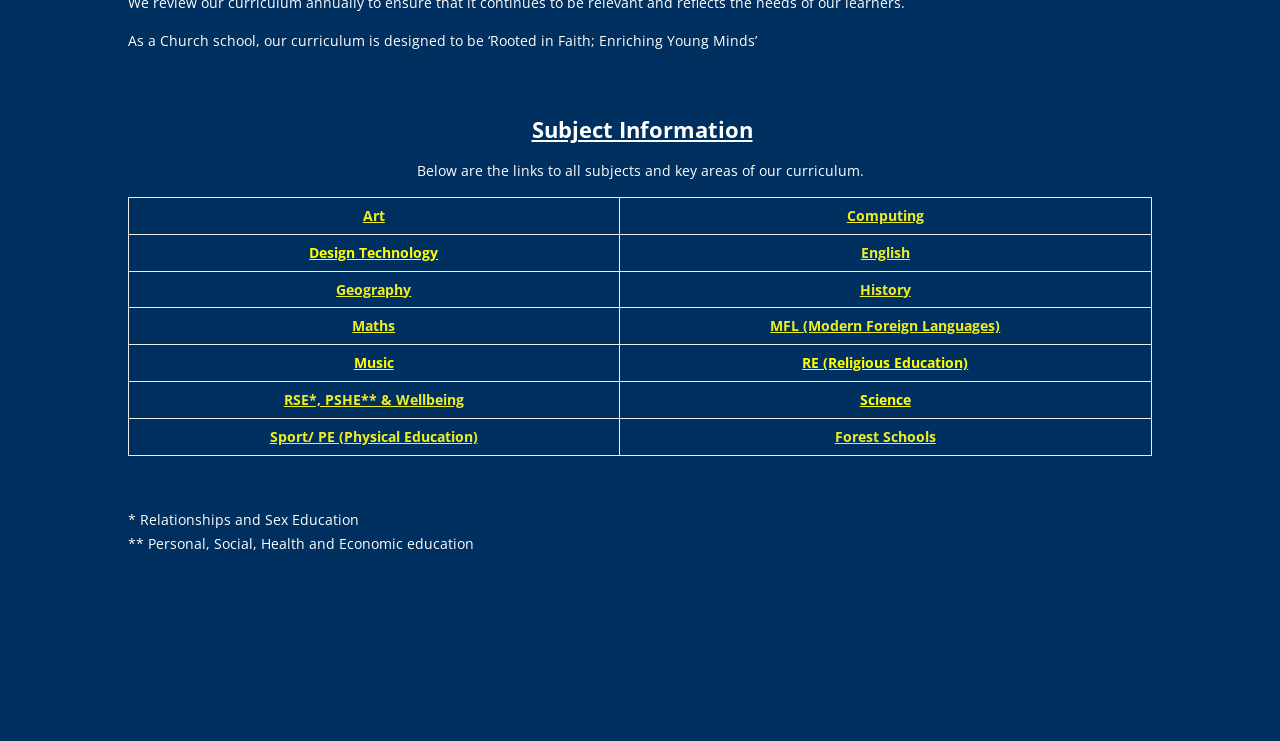Given the element description: "RE (Religious Education)", predict the bounding box coordinates of the UI element it refers to, using four float numbers between 0 and 1, i.e., [left, top, right, bottom].

[0.627, 0.477, 0.756, 0.502]